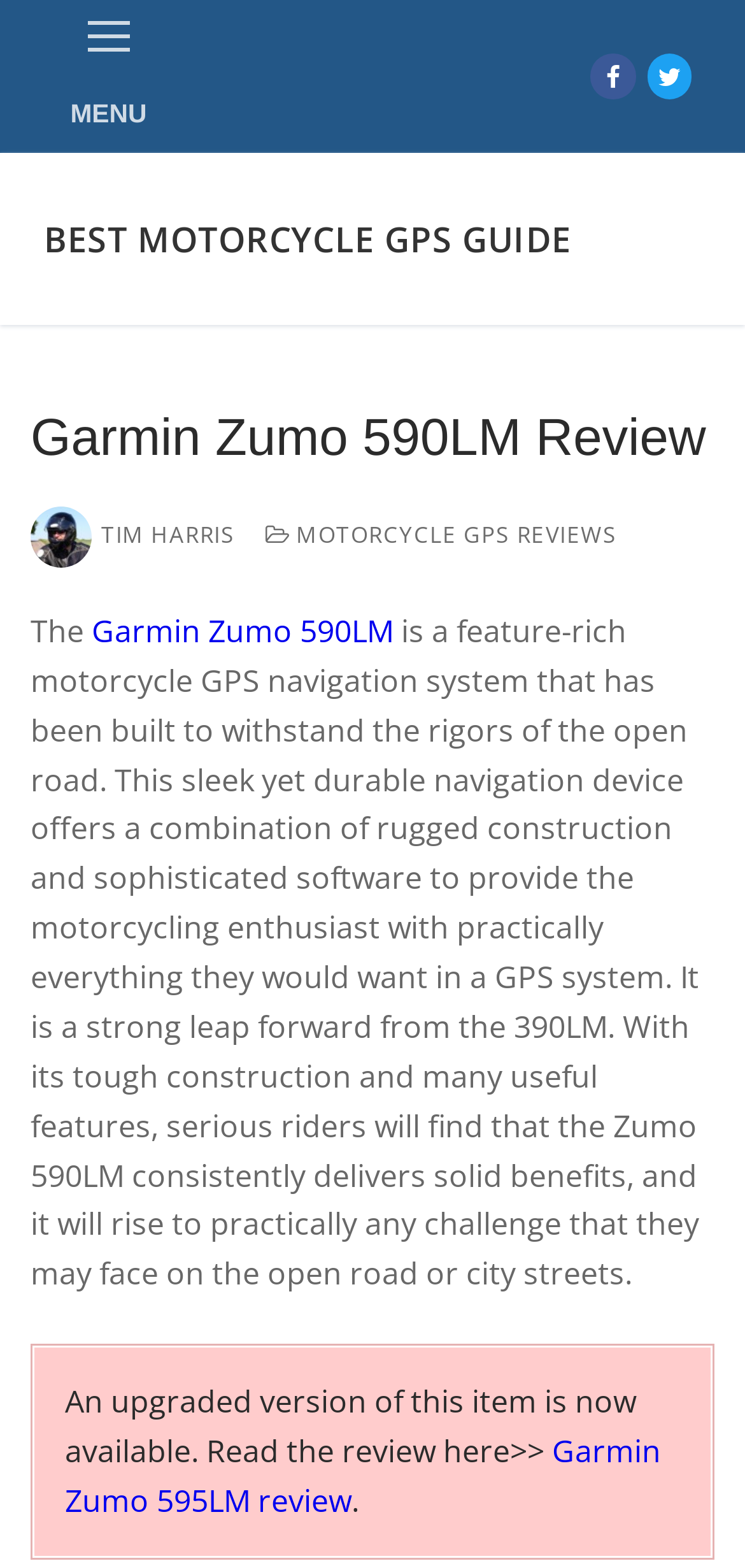Please identify the bounding box coordinates of the element that needs to be clicked to execute the following command: "Read the Garmin Zumo 590LM review". Provide the bounding box using four float numbers between 0 and 1, formatted as [left, top, right, bottom].

[0.123, 0.389, 0.528, 0.416]